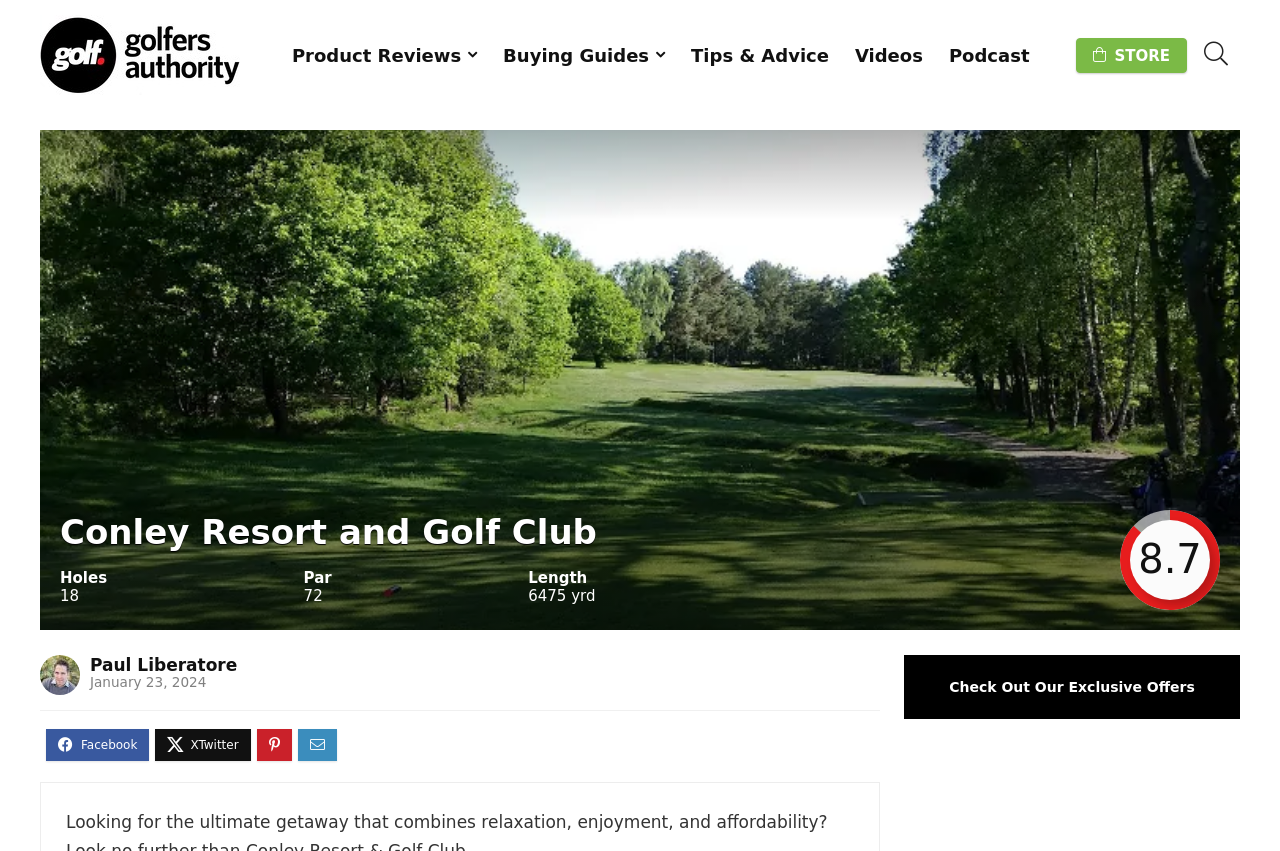Using the information in the image, give a detailed answer to the following question: How many yards is the golf course?

The length of the golf course can be found in the StaticText element '6475 yrd' which is located below the 'Length' label.